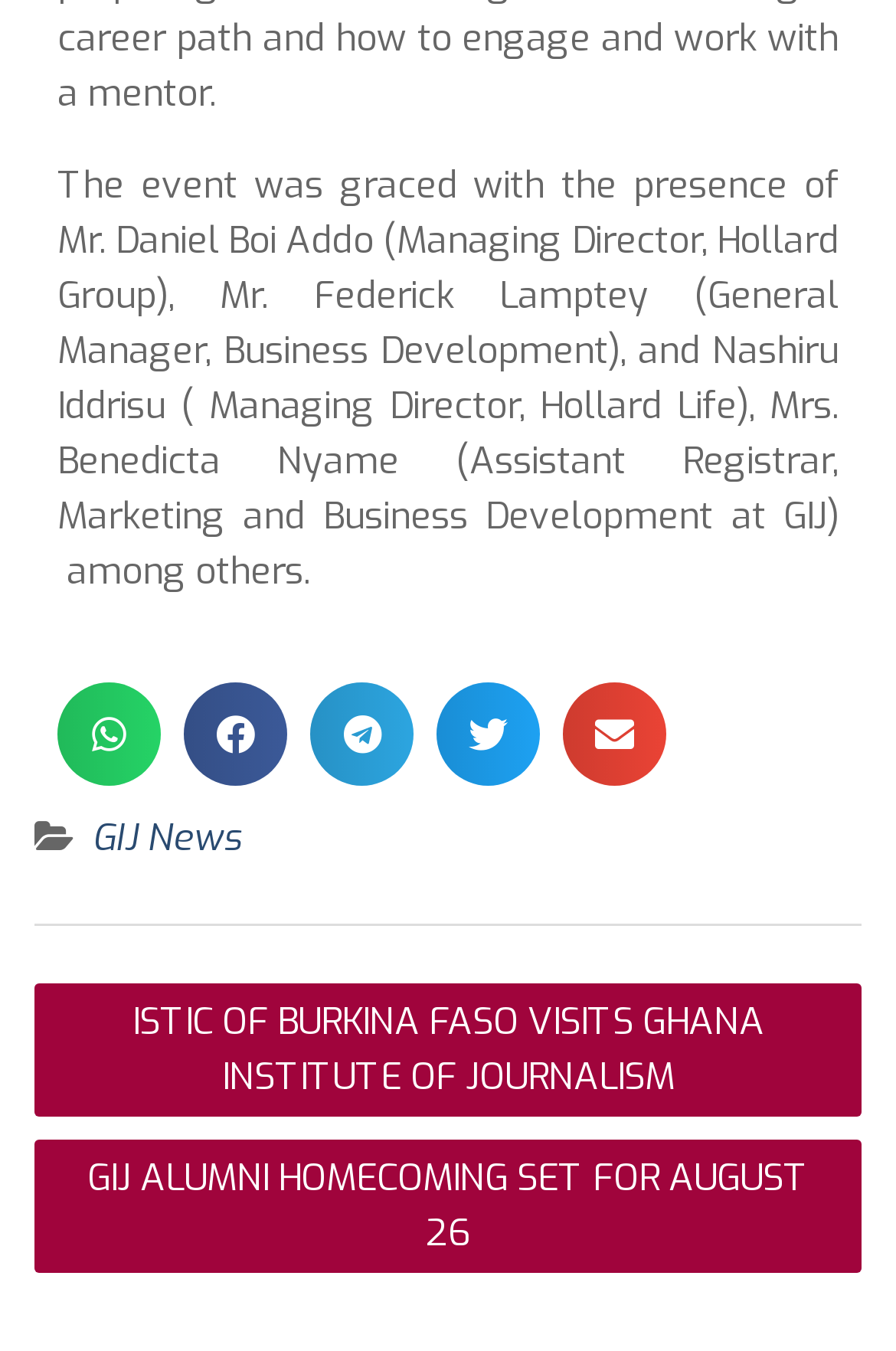What is the vertical position of the 'Share on whatsapp' button?
We need a detailed and exhaustive answer to the question. Please elaborate.

The 'Share on whatsapp' button has a y1 coordinate of 0.504, which is above the footer's y1 coordinate of 0.598, indicating that the button is located above the footer.